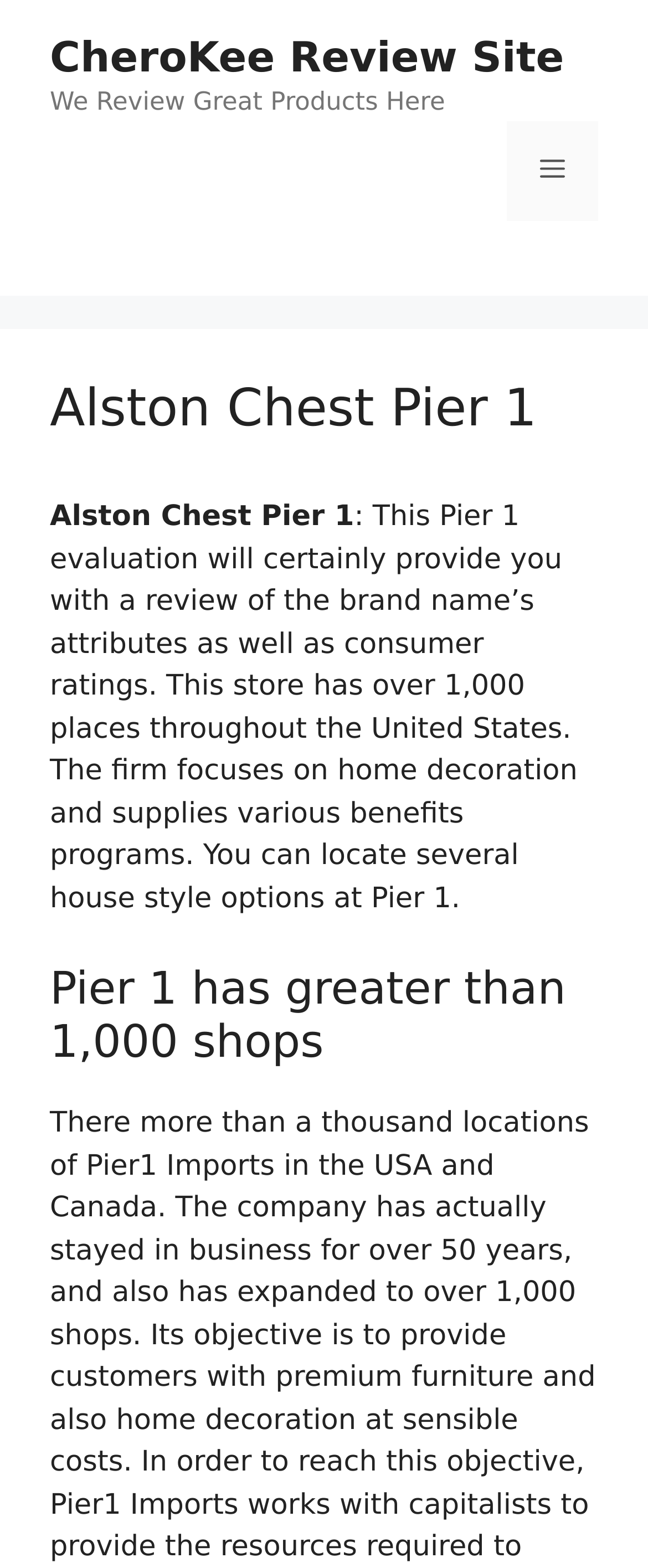Please find the bounding box coordinates in the format (top-left x, top-left y, bottom-right x, bottom-right y) for the given element description. Ensure the coordinates are floating point numbers between 0 and 1. Description: CheroKee Review Site

[0.077, 0.021, 0.87, 0.052]